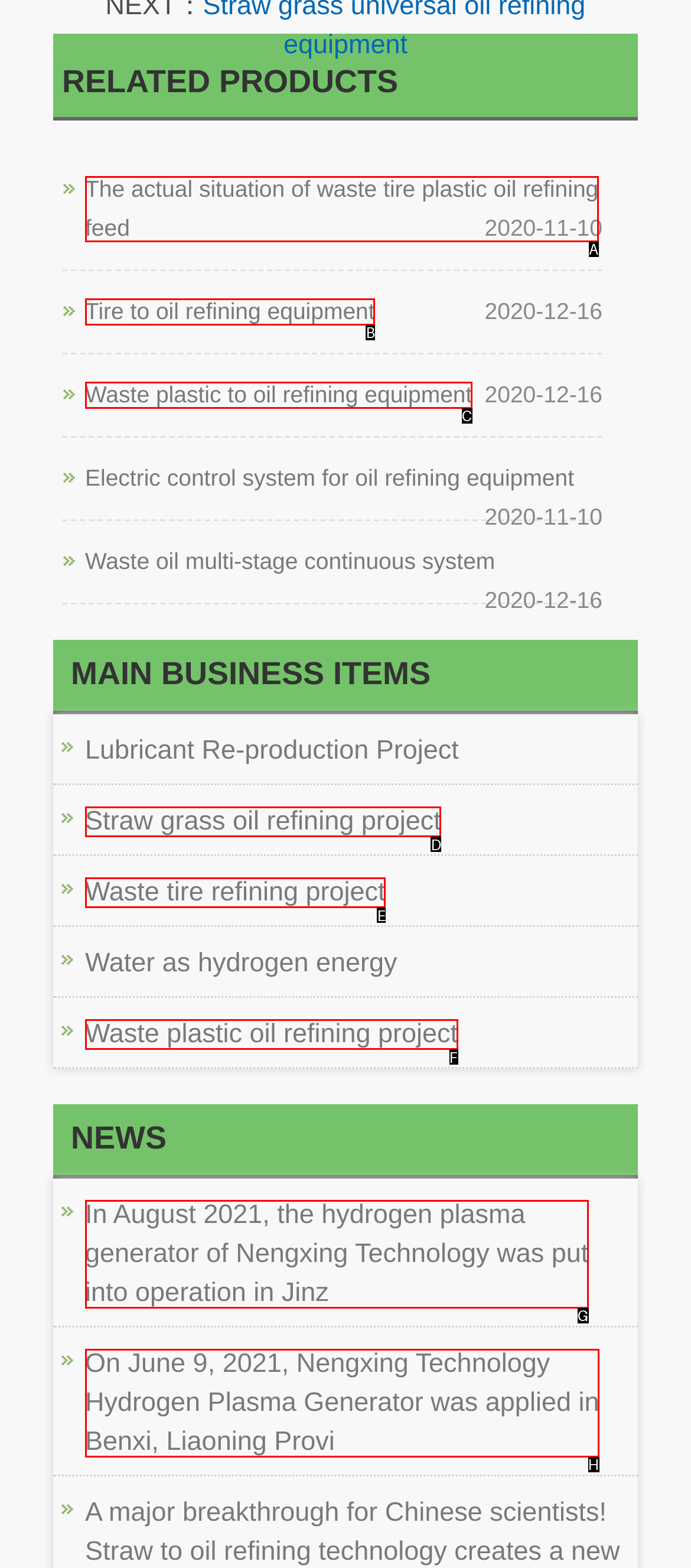Determine the option that best fits the description: Tire to oil refining equipment
Reply with the letter of the correct option directly.

B